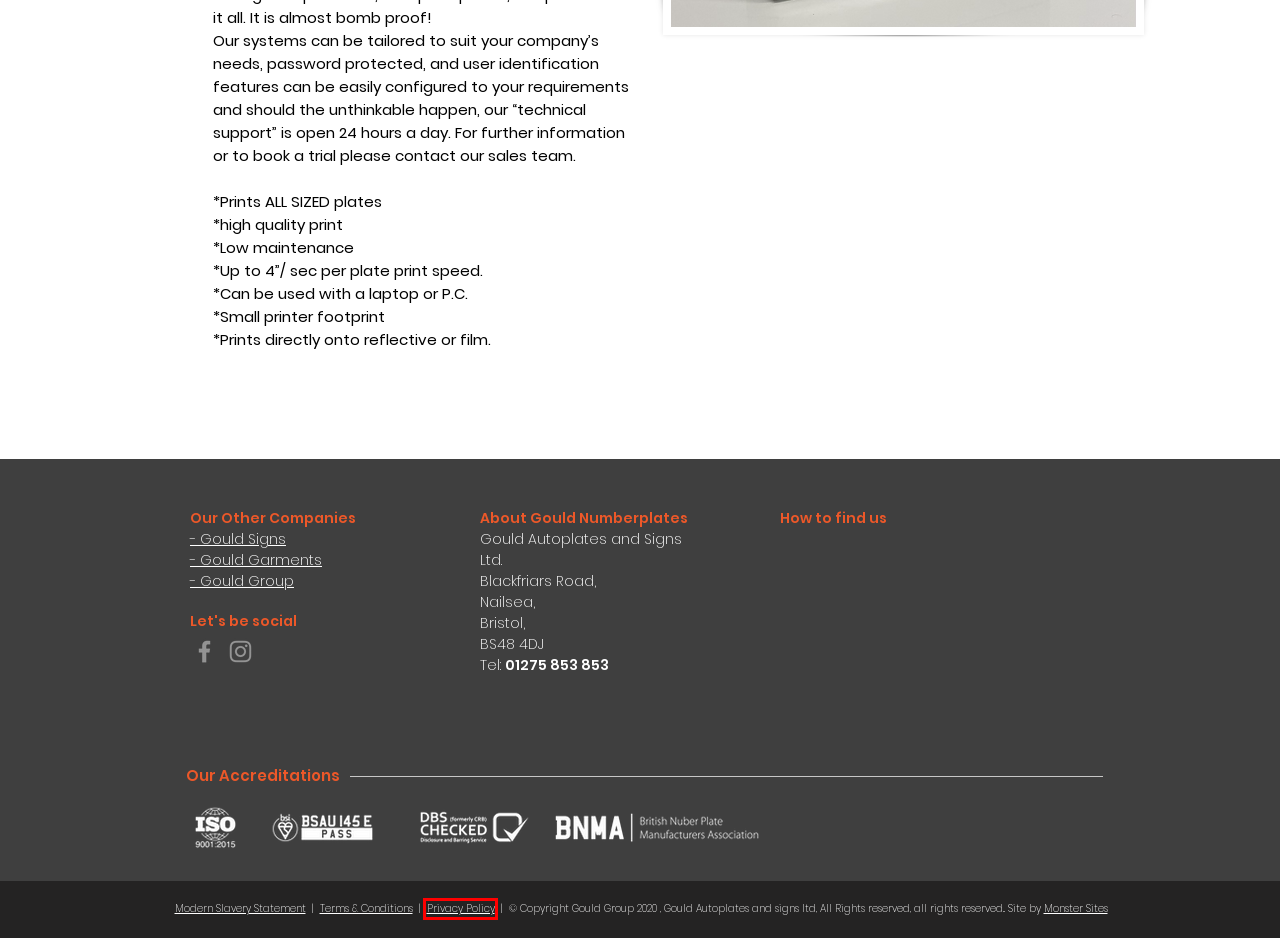Given a screenshot of a webpage with a red bounding box highlighting a UI element, determine which webpage description best matches the new webpage that appears after clicking the highlighted element. Here are the candidates:
A. Workwear | Gould Garments | Nailsea
B. Equality and diversity statement | Gould Numberplates
C. Numberplates | Gould Autoplates and Signs Ltd | Nailsea
D. Privacy Policy | Gould Numberplates
E. Bristol Based Website Design Agency | Monster Sites
F. Signage | Gould Signs | Bristol
G. Eco Plates | Gould Numberplates
H. Terms and conditions | Gould Numberplates

D